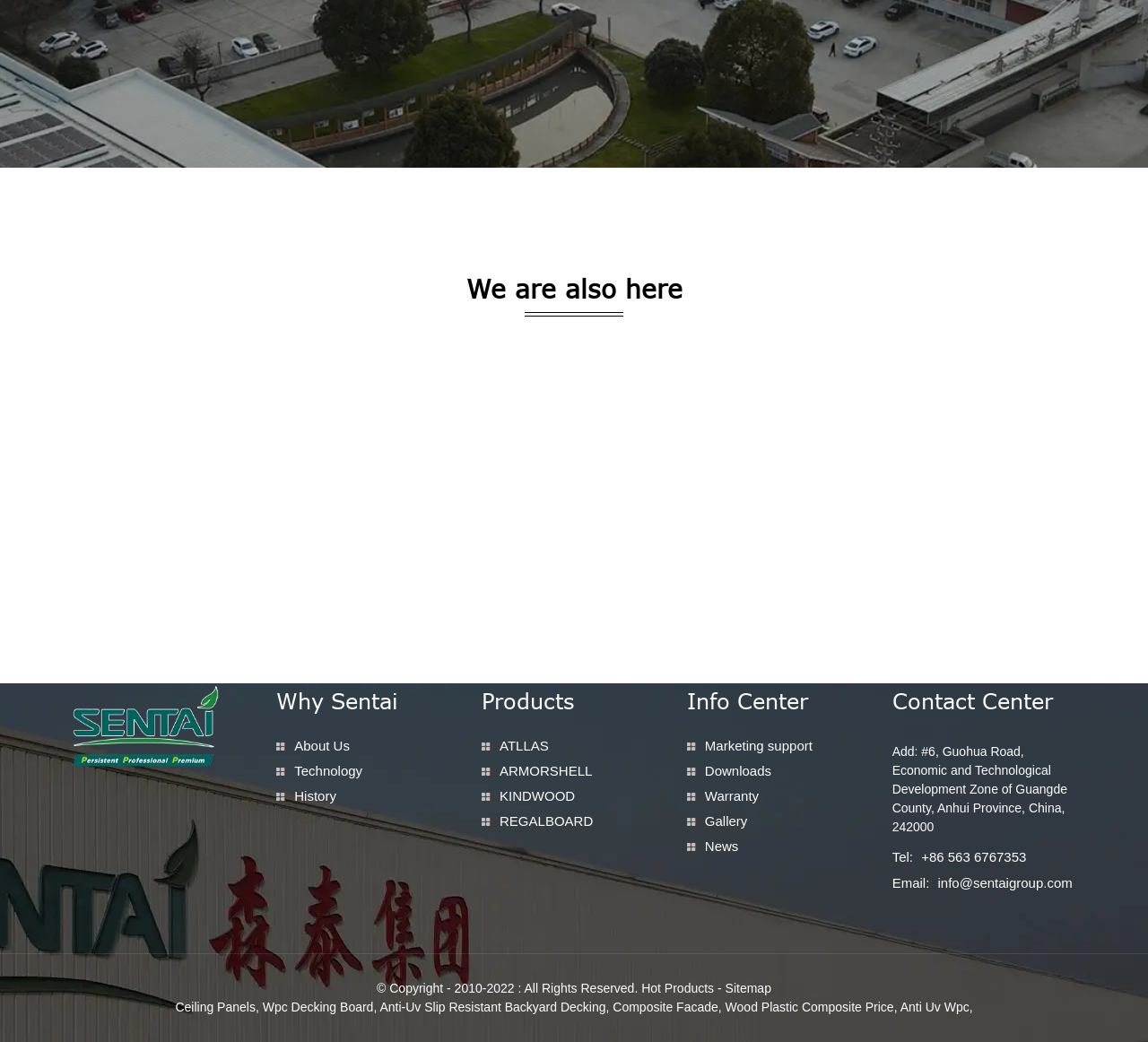Specify the bounding box coordinates for the region that must be clicked to perform the given instruction: "View ATLLAS products".

[0.435, 0.704, 0.478, 0.728]